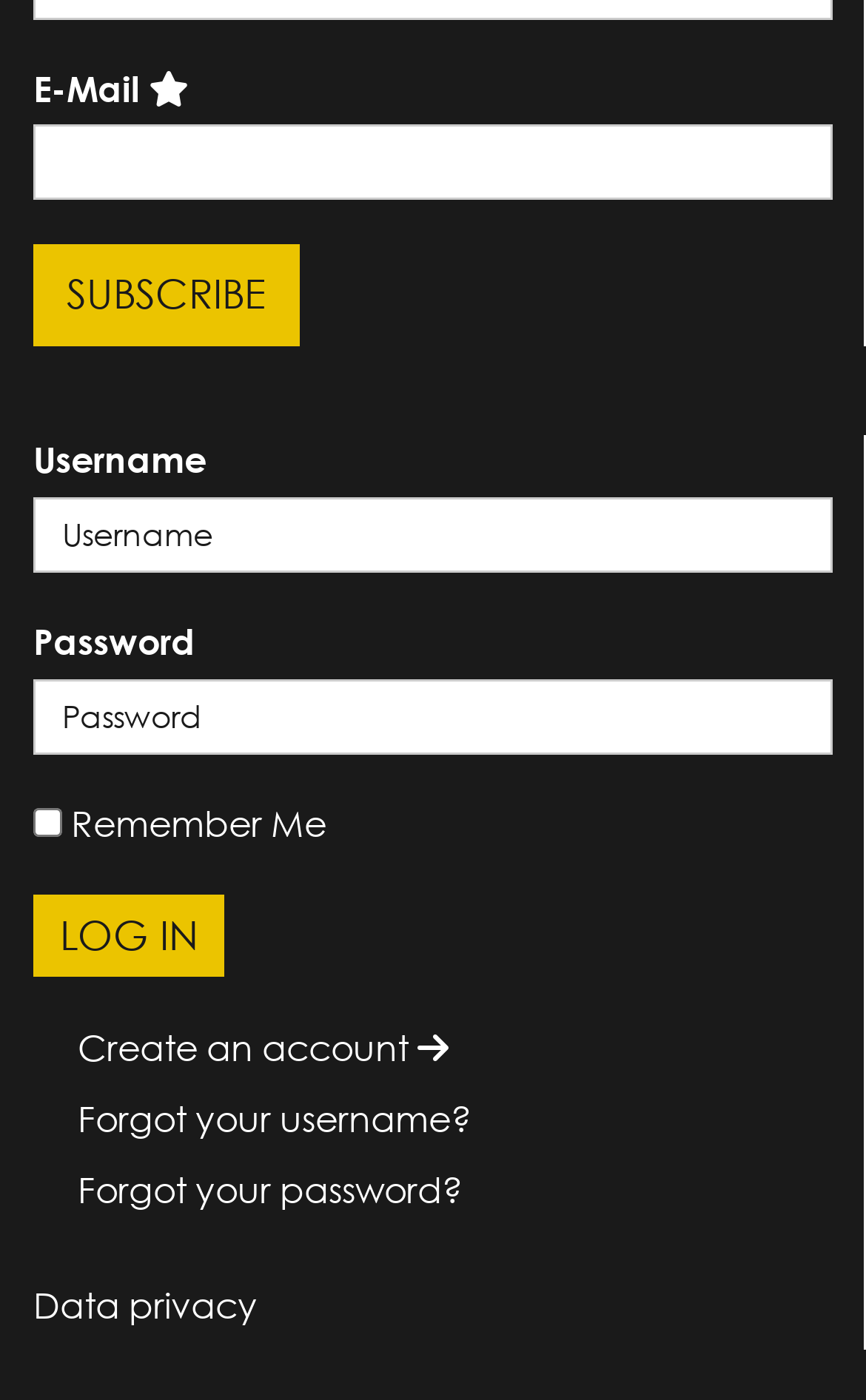Use a single word or phrase to answer the question: 
What is the purpose of the 'Log in' button?

To log in to an account